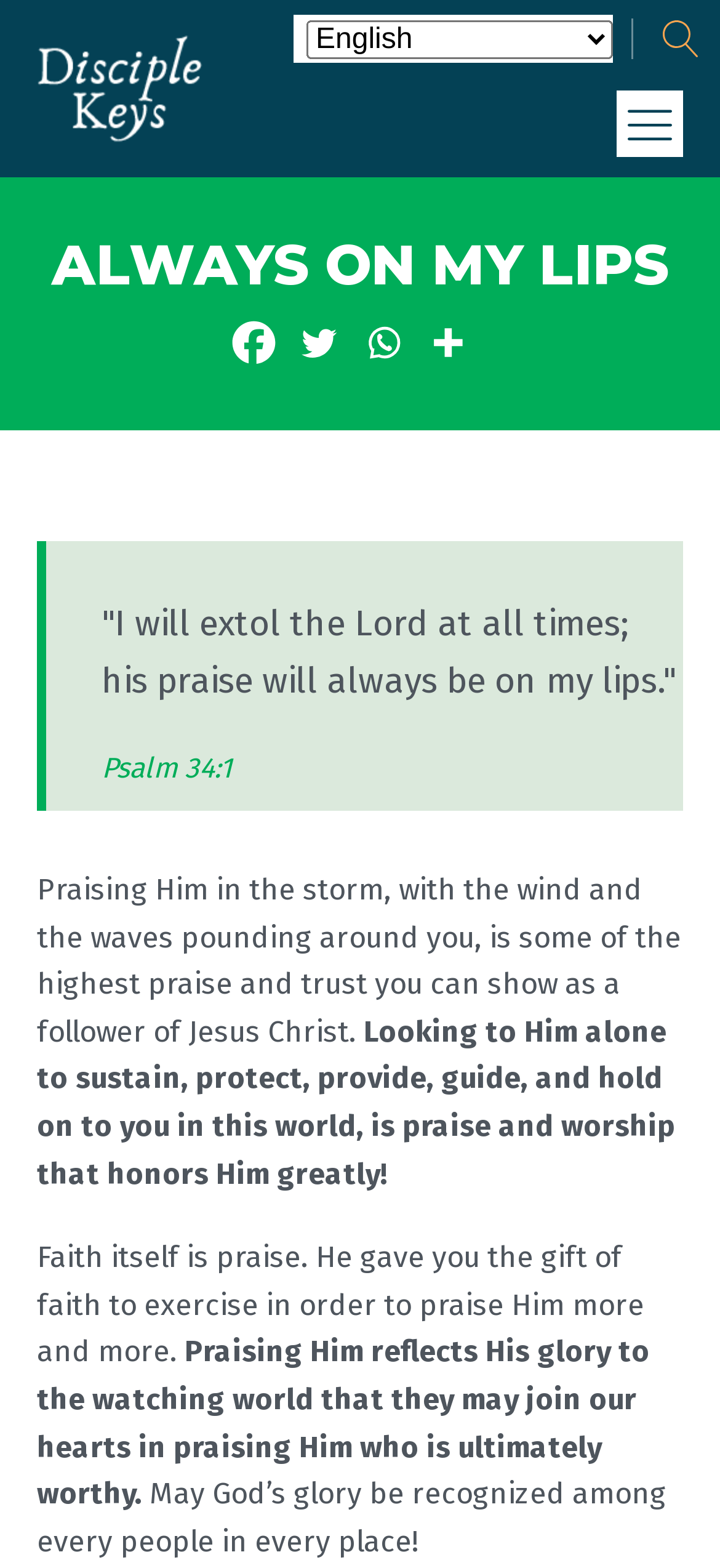Can you identify and provide the main heading of the webpage?

ALWAYS ON MY LIPS